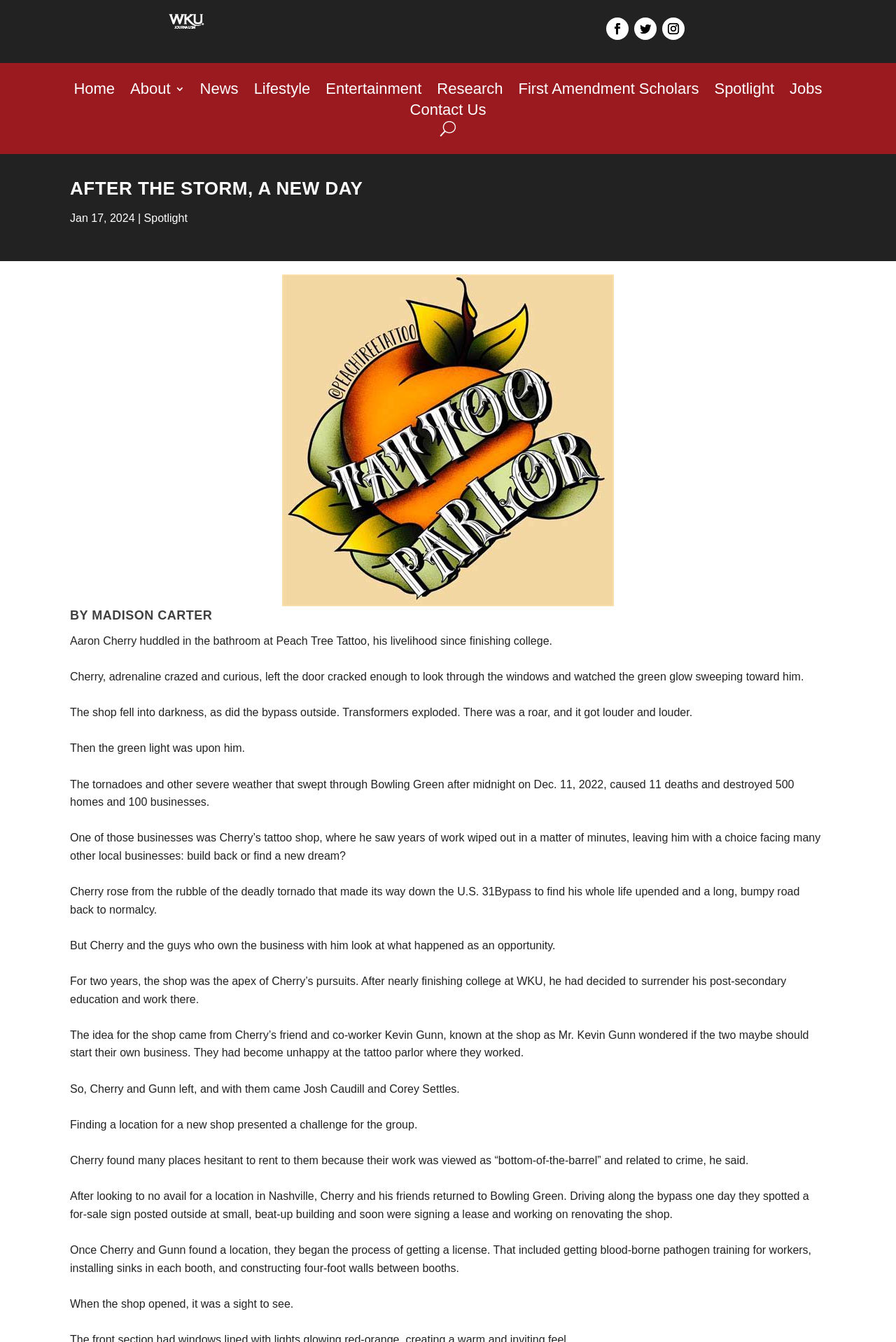Kindly determine the bounding box coordinates for the area that needs to be clicked to execute this instruction: "Click the Home link".

[0.082, 0.063, 0.128, 0.074]